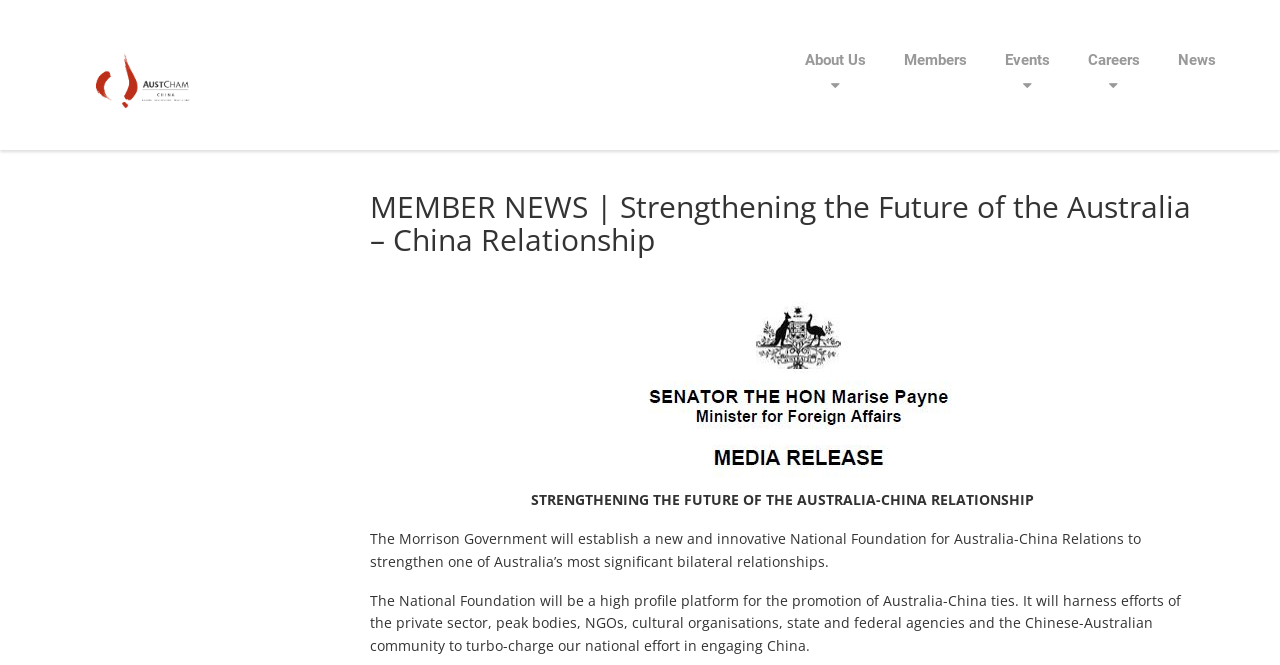Find the bounding box coordinates for the element described here: "Events".

[0.77, 0.0, 0.835, 0.181]